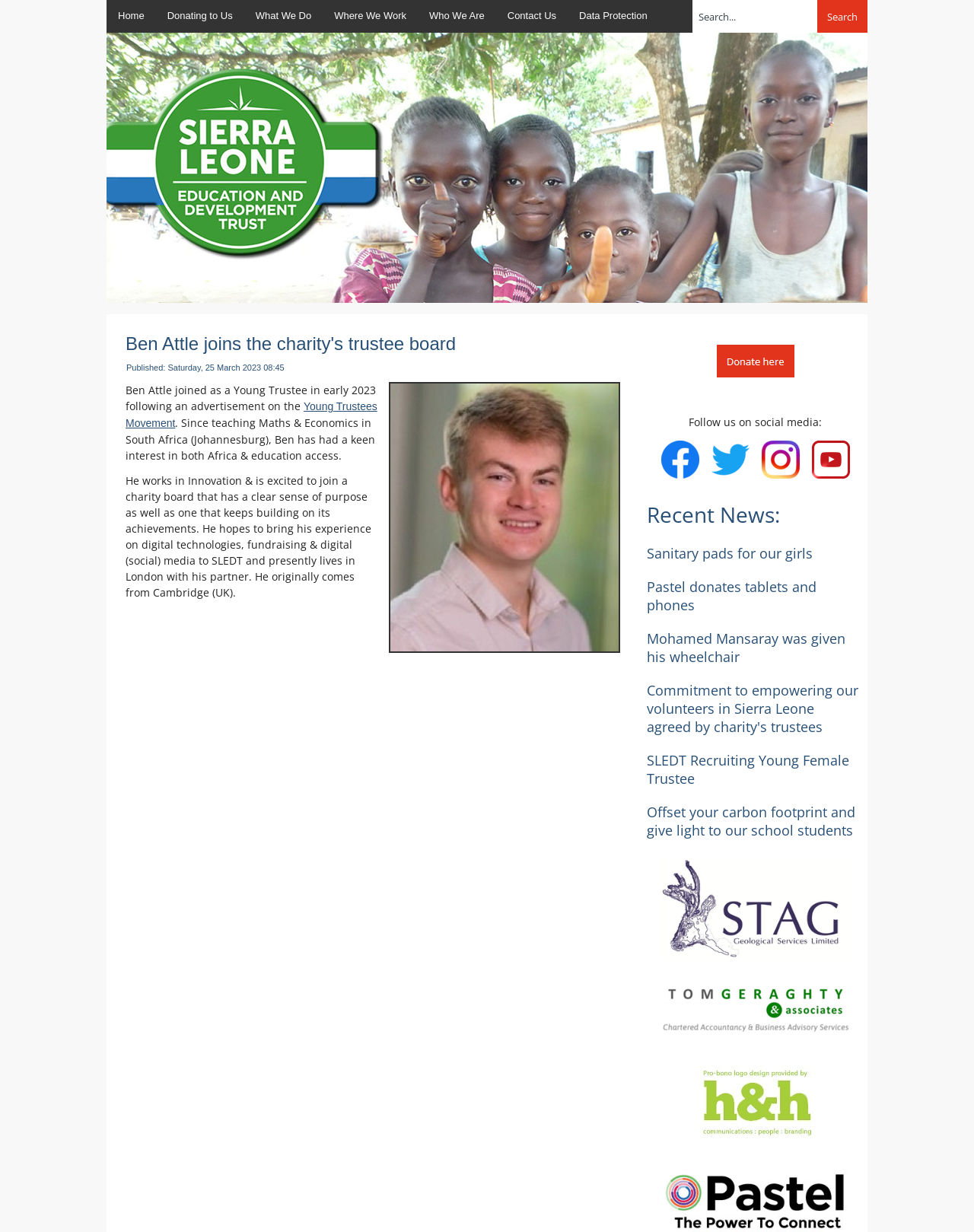What is the topic of the news article below the 'Recent News:' heading?
Answer the question with a single word or phrase by looking at the picture.

Sanitary pads for girls